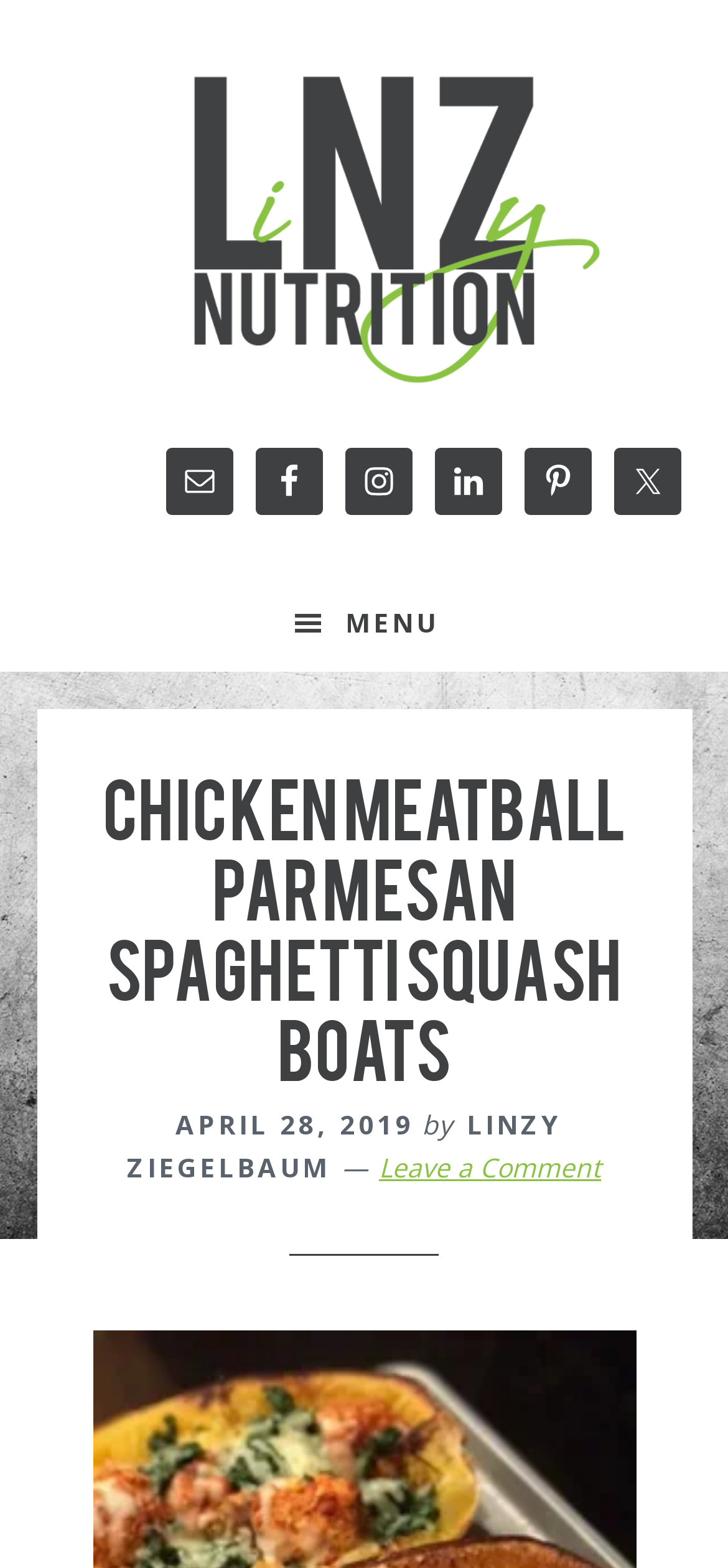How many social media links are there?
Please give a detailed and elaborate answer to the question.

I counted the number of social media links by looking at the icons and their corresponding text. I found links to Email, Facebook, Instagram, LinkedIn, and Pinterest, which makes a total of 5 social media links.